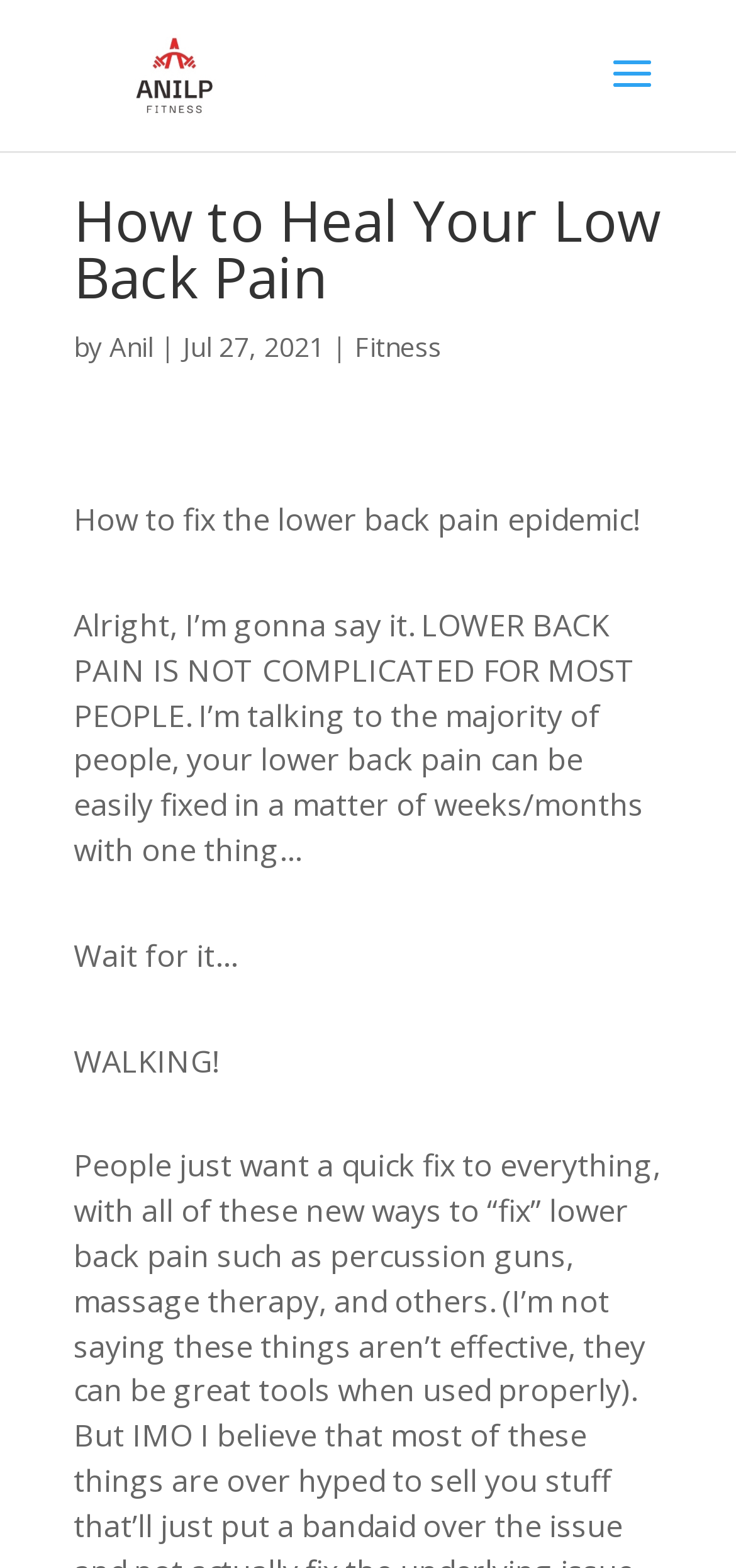Produce an extensive caption that describes everything on the webpage.

The webpage is about healing low back pain, with a focus on a specific approach or solution. At the top left, there is a logo or image of "Anil P Fitness" accompanied by a link with the same name. Below this, there is a search bar that spans across the top of the page. 

The main content of the page is headed by a title "How to Heal Your Low Back Pain" in a prominent font size. Below the title, there is a byline that reads "by Anil | Jul 27, 2021" with a link to "Anil" and "Fitness" on either side of the vertical bar. 

The main article or blog post starts with a bold statement "How to fix the lower back pain epidemic!" followed by a paragraph of text that argues that lower back pain is not complicated for most people and can be easily fixed with one thing. The text continues with a sense of anticipation, saying "Wait for it…" and then reveals the solution as "WALKING!" in a prominent font size.